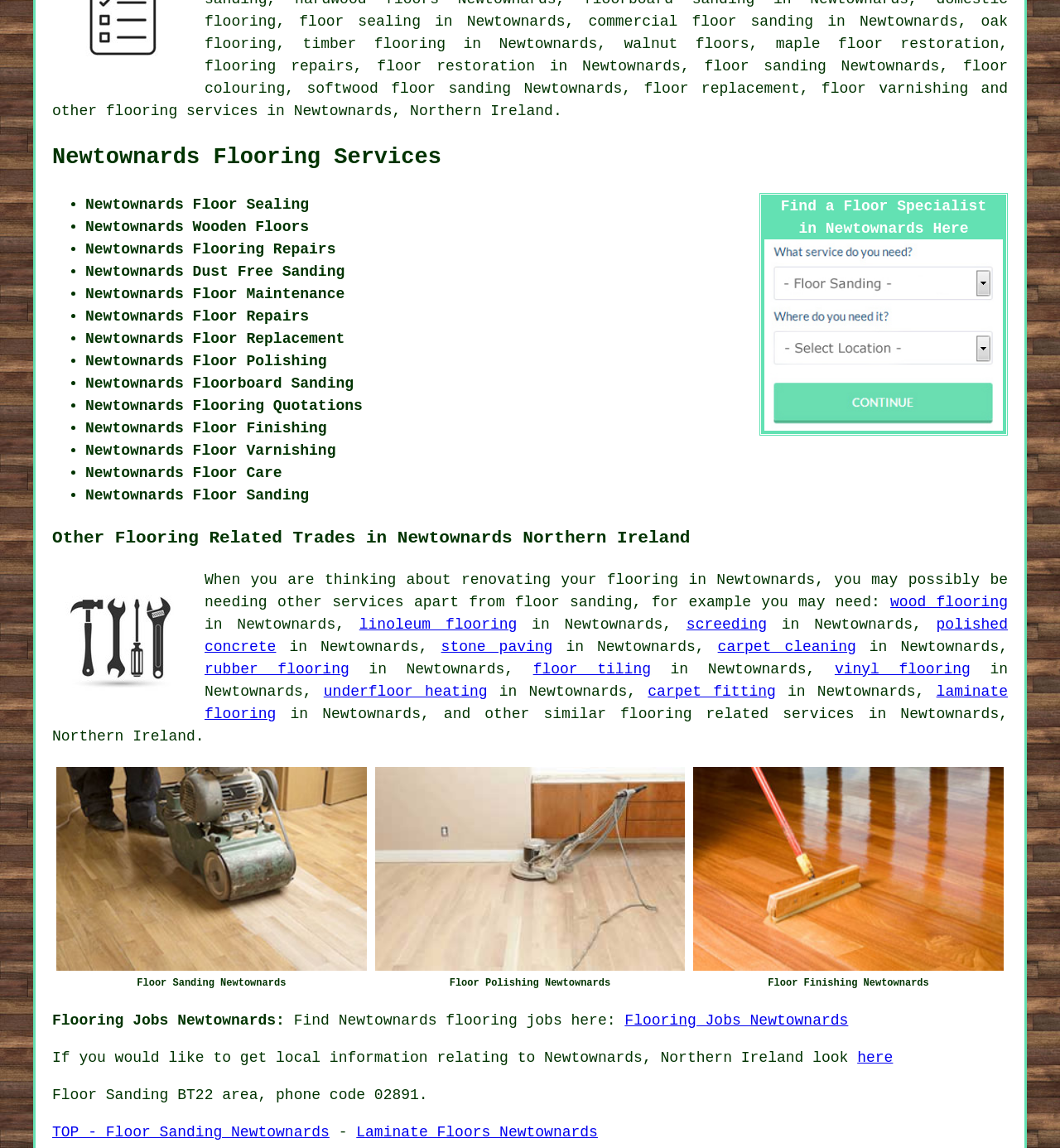Locate the bounding box coordinates of the area where you should click to accomplish the instruction: "Click on 'floor restoration'".

[0.356, 0.05, 0.505, 0.065]